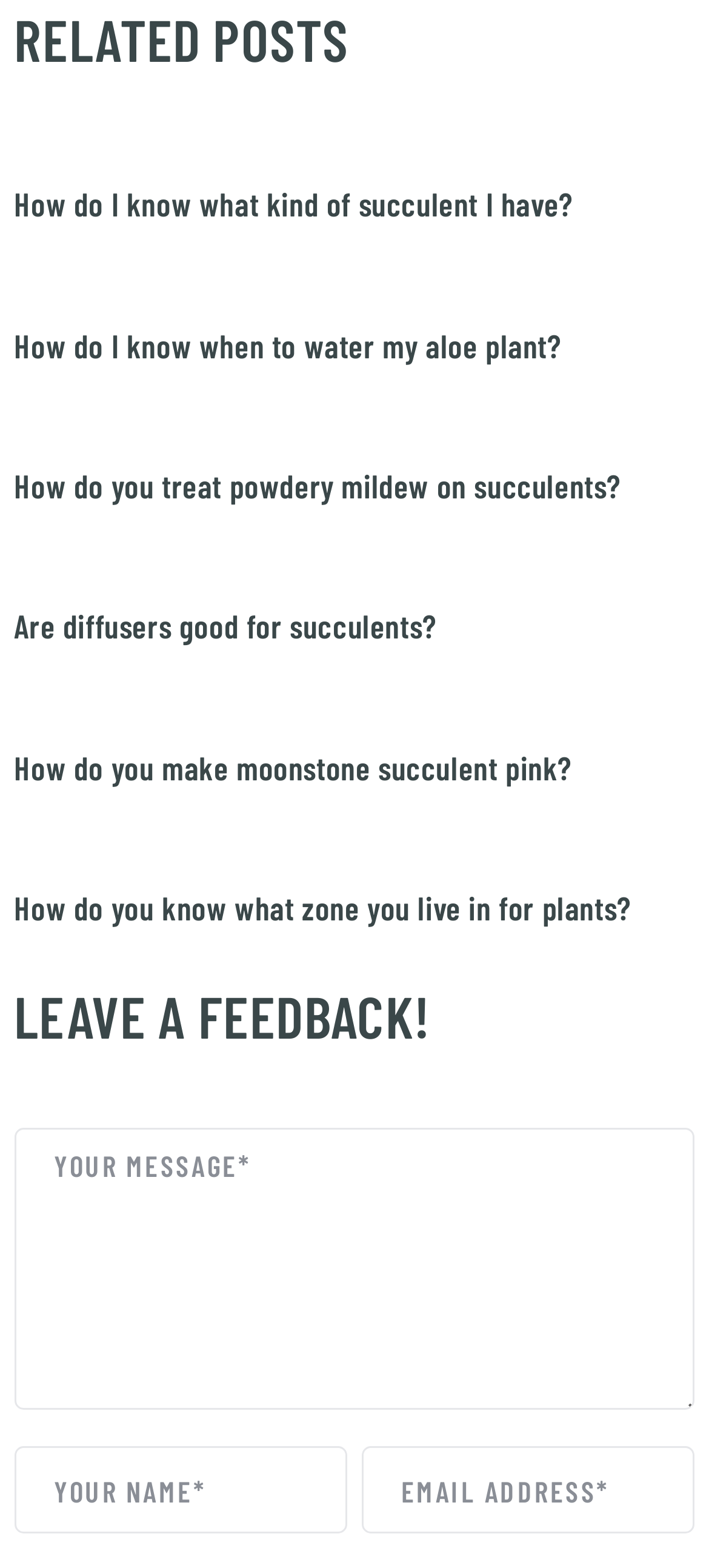Determine the bounding box coordinates for the UI element with the following description: "Are diffusers good for succulents?". The coordinates should be four float numbers between 0 and 1, represented as [left, top, right, bottom].

[0.02, 0.387, 0.614, 0.412]